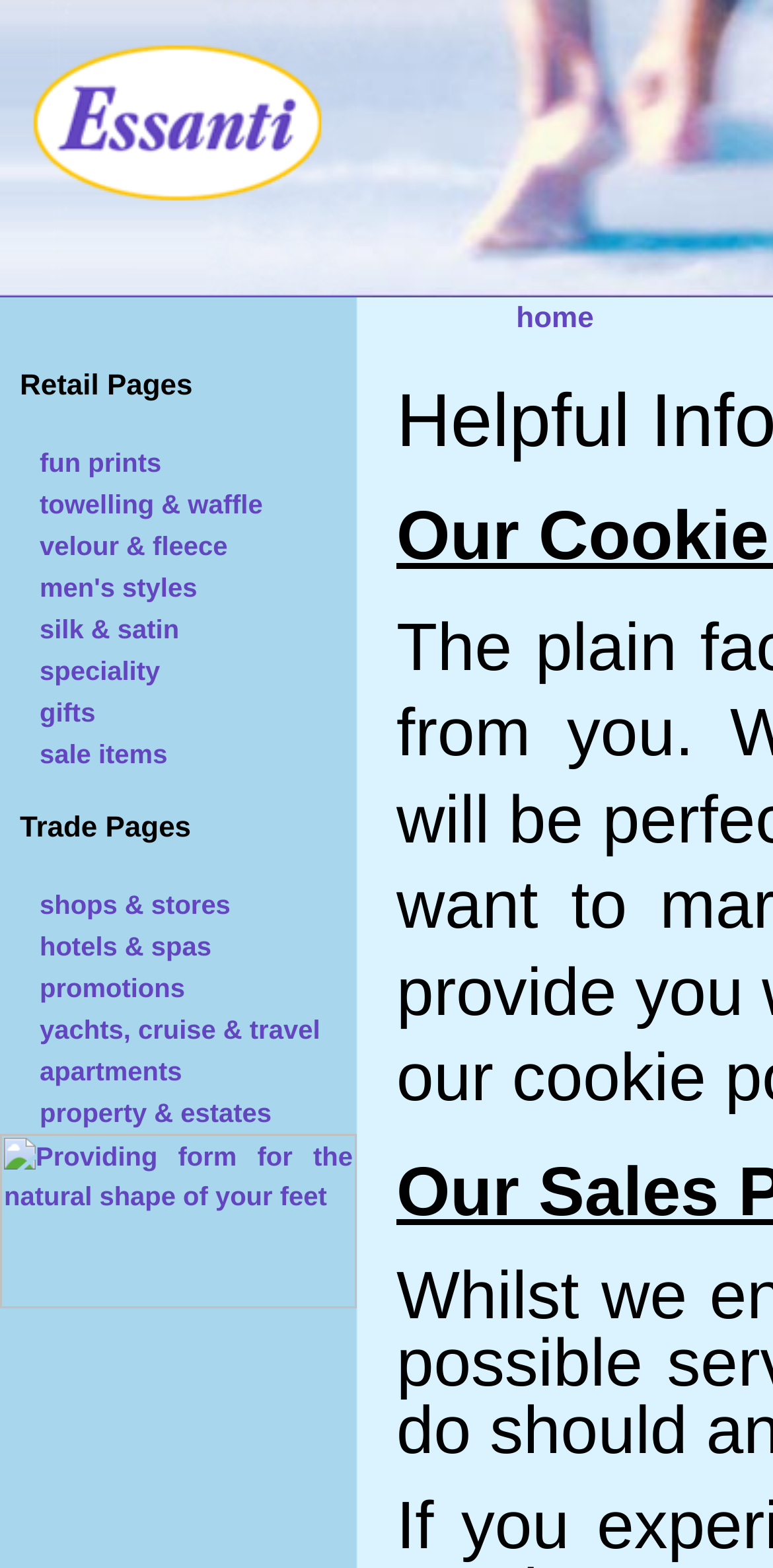Please find the bounding box coordinates of the element that you should click to achieve the following instruction: "Read the article 'Hon. Obed Paul Disbursed 50 Million Without Federal Allocation'". The coordinates should be presented as four float numbers between 0 and 1: [left, top, right, bottom].

None